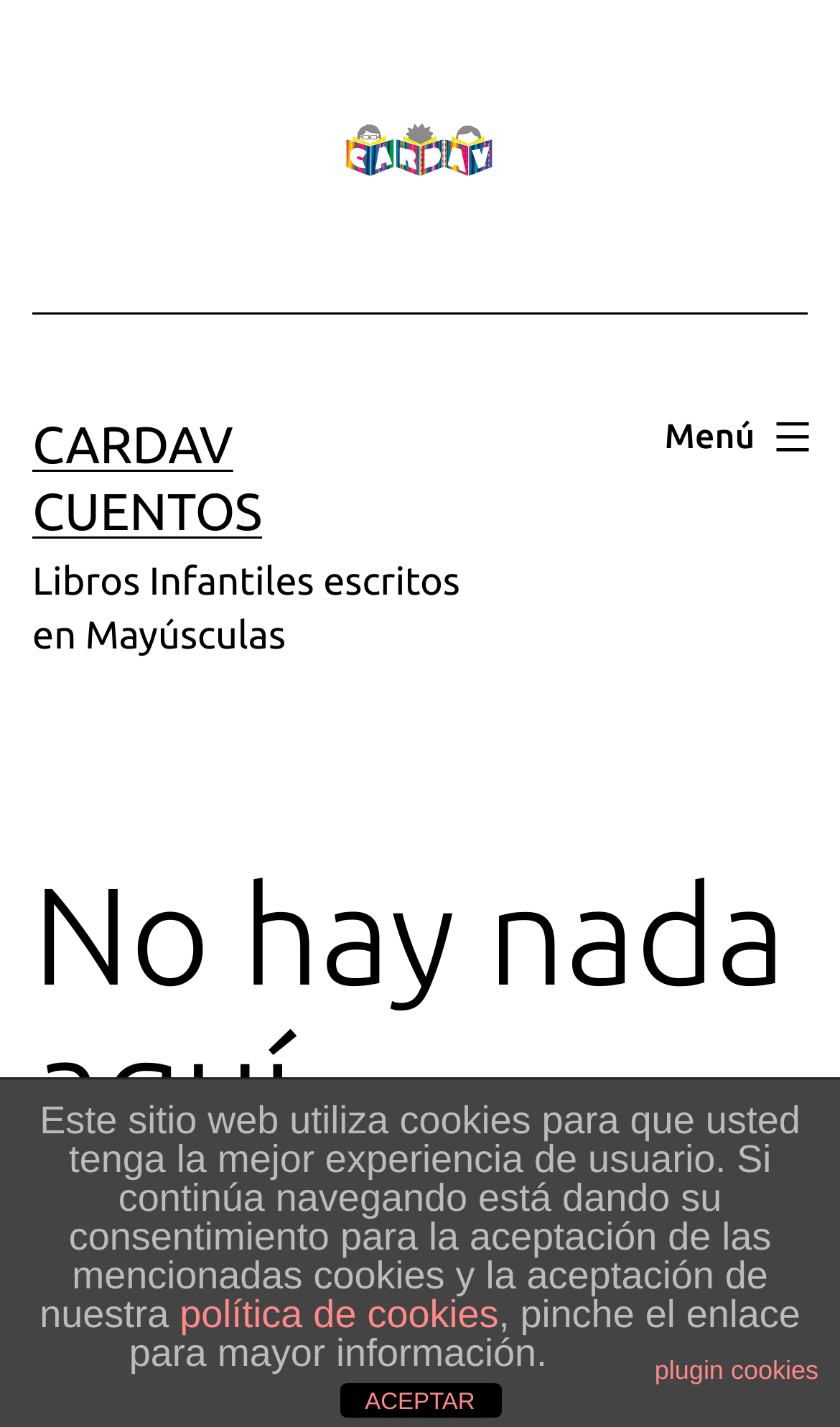How many main menu items are there?
Please respond to the question with a detailed and well-explained answer.

There is only one main menu item, which is the 'Menú' button that controls the primary-menu-list.